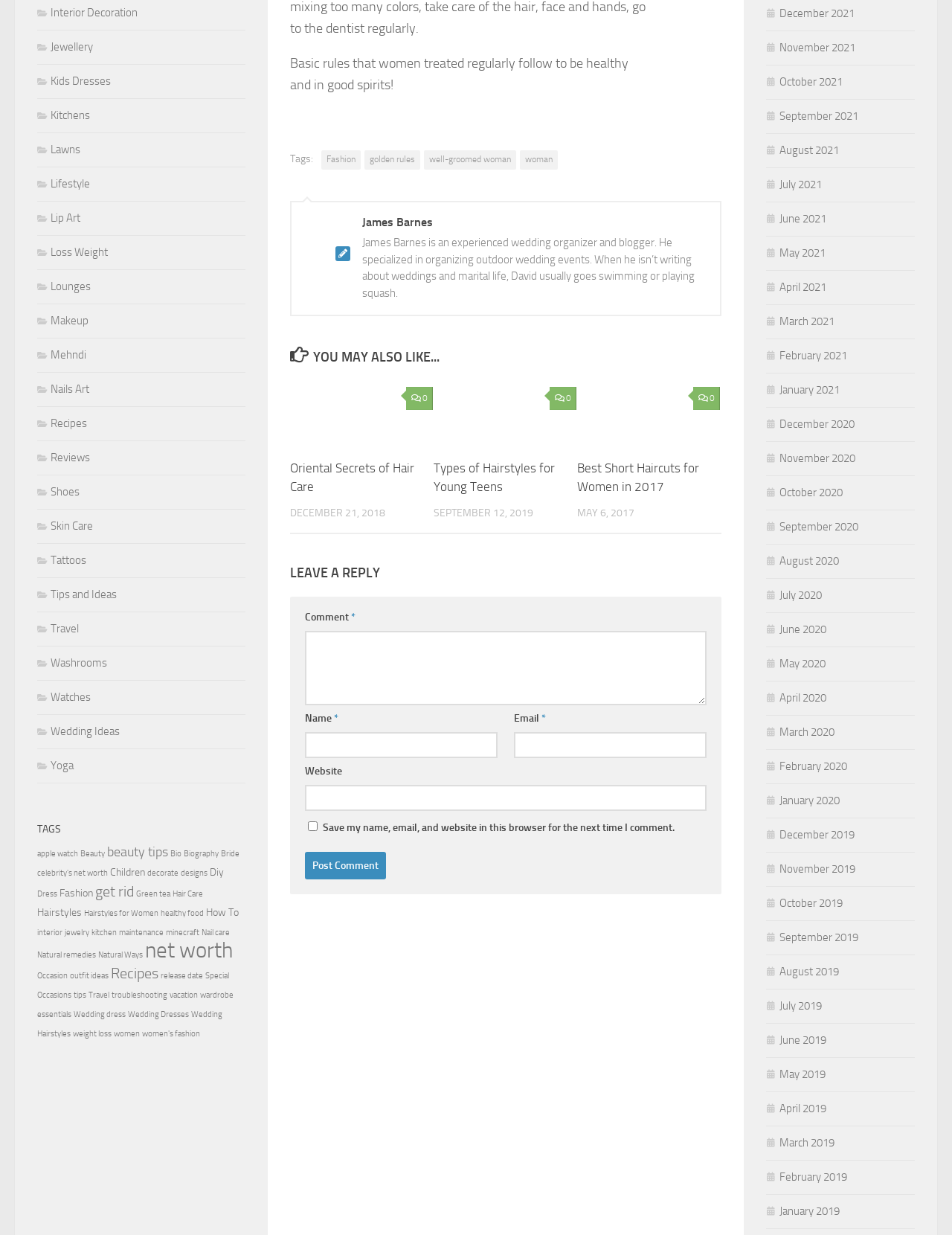What is the author's name?
Provide a detailed and well-explained answer to the question.

The author's name is mentioned in the text 'James Barnes is an experienced wedding organizer and blogger.' which is located below the heading 'Basic rules that women treated regularly follow to be healthy and in good spirits!'.